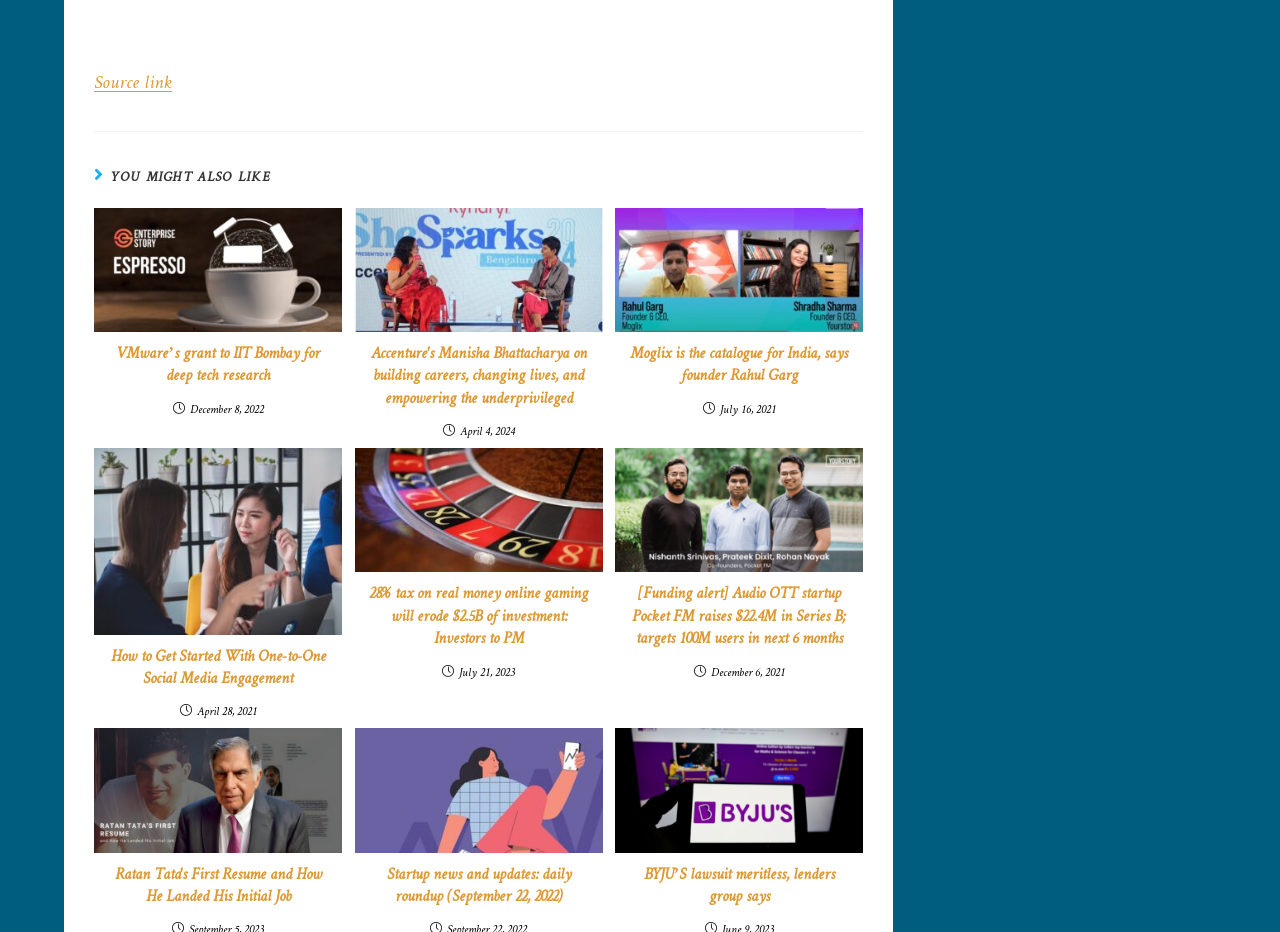How many links are in the article 'Moglix is the catalogue for India, says founder Rahul Garg'?
From the details in the image, provide a complete and detailed answer to the question.

I examined the article 'Moglix is the catalogue for India, says founder Rahul Garg' and counted the number of links, which is 2.